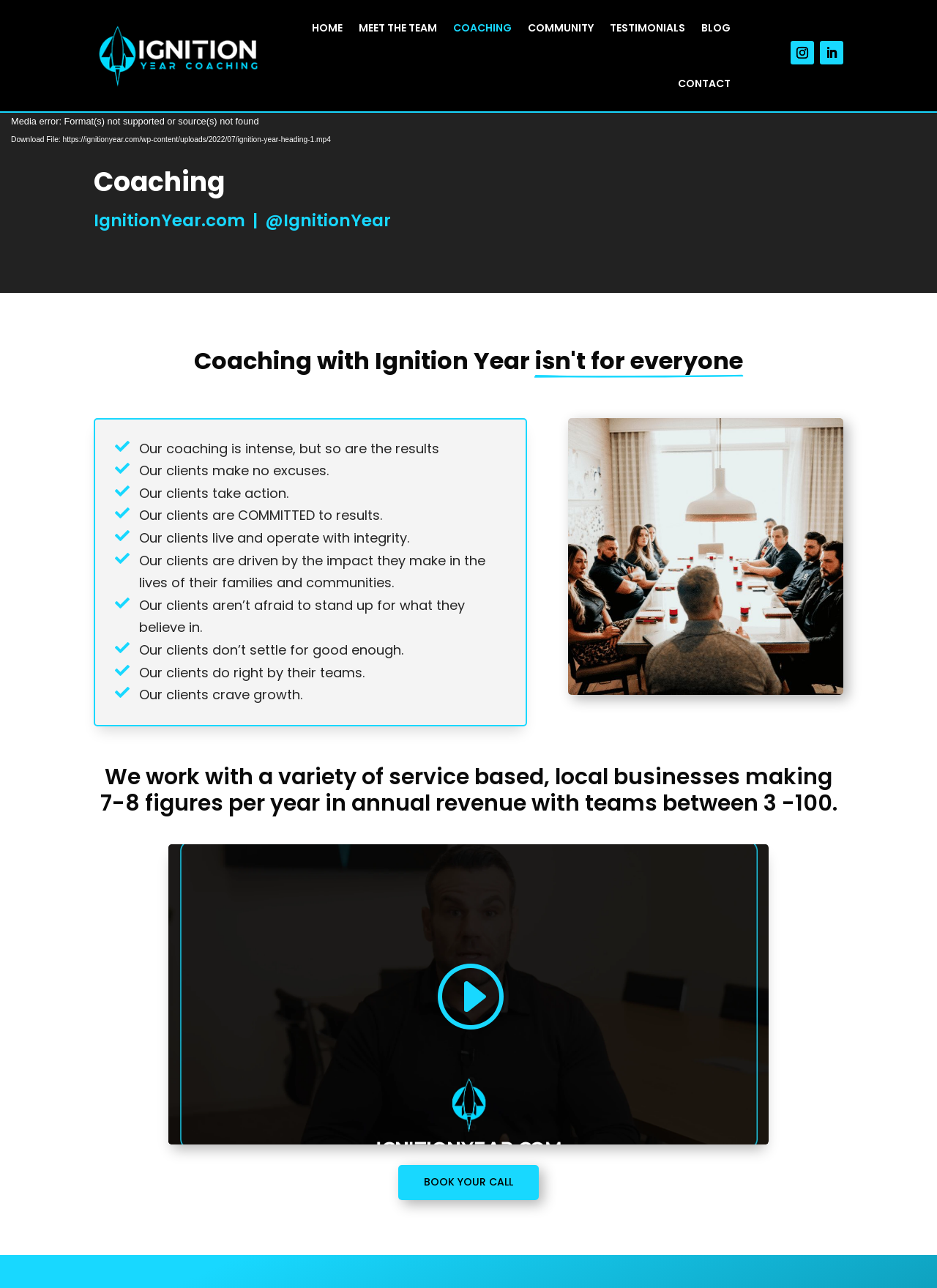What is the tone of the webpage content?
Use the image to give a comprehensive and detailed response to the question.

The webpage content uses phrases such as 'Our clients make no excuses.', 'Our clients are COMMITTED to results.', and 'Our clients don’t settle for good enough.' This suggests a confident and results-oriented tone, emphasizing the effectiveness of Ignition Year Coaching's services.